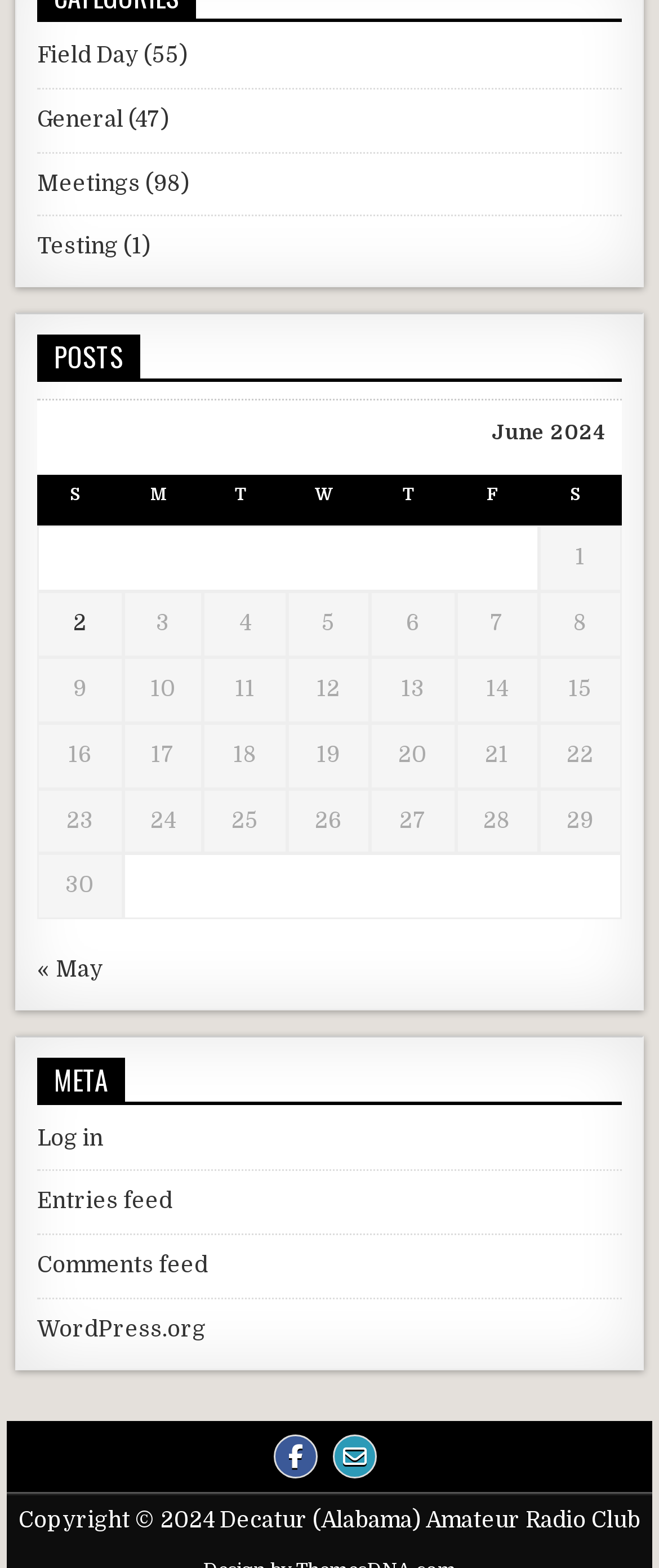Pinpoint the bounding box coordinates of the element that must be clicked to accomplish the following instruction: "Email us". The coordinates should be in the format of four float numbers between 0 and 1, i.e., [left, top, right, bottom].

[0.505, 0.915, 0.572, 0.943]